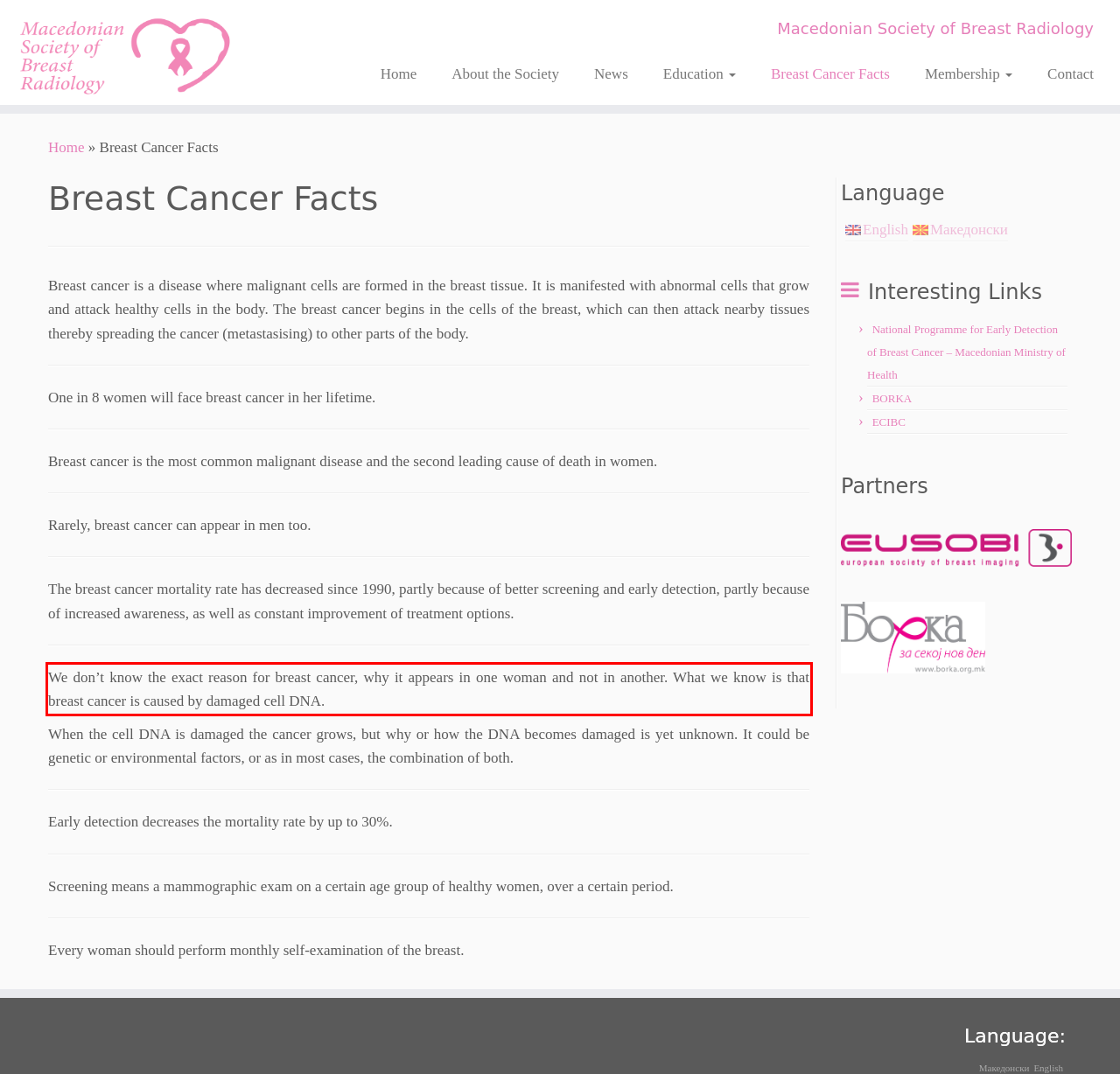You are given a webpage screenshot with a red bounding box around a UI element. Extract and generate the text inside this red bounding box.

We don’t know the exact reason for breast cancer, why it appears in one woman and not in another. What we know is that breast cancer is caused by damaged cell DNA.